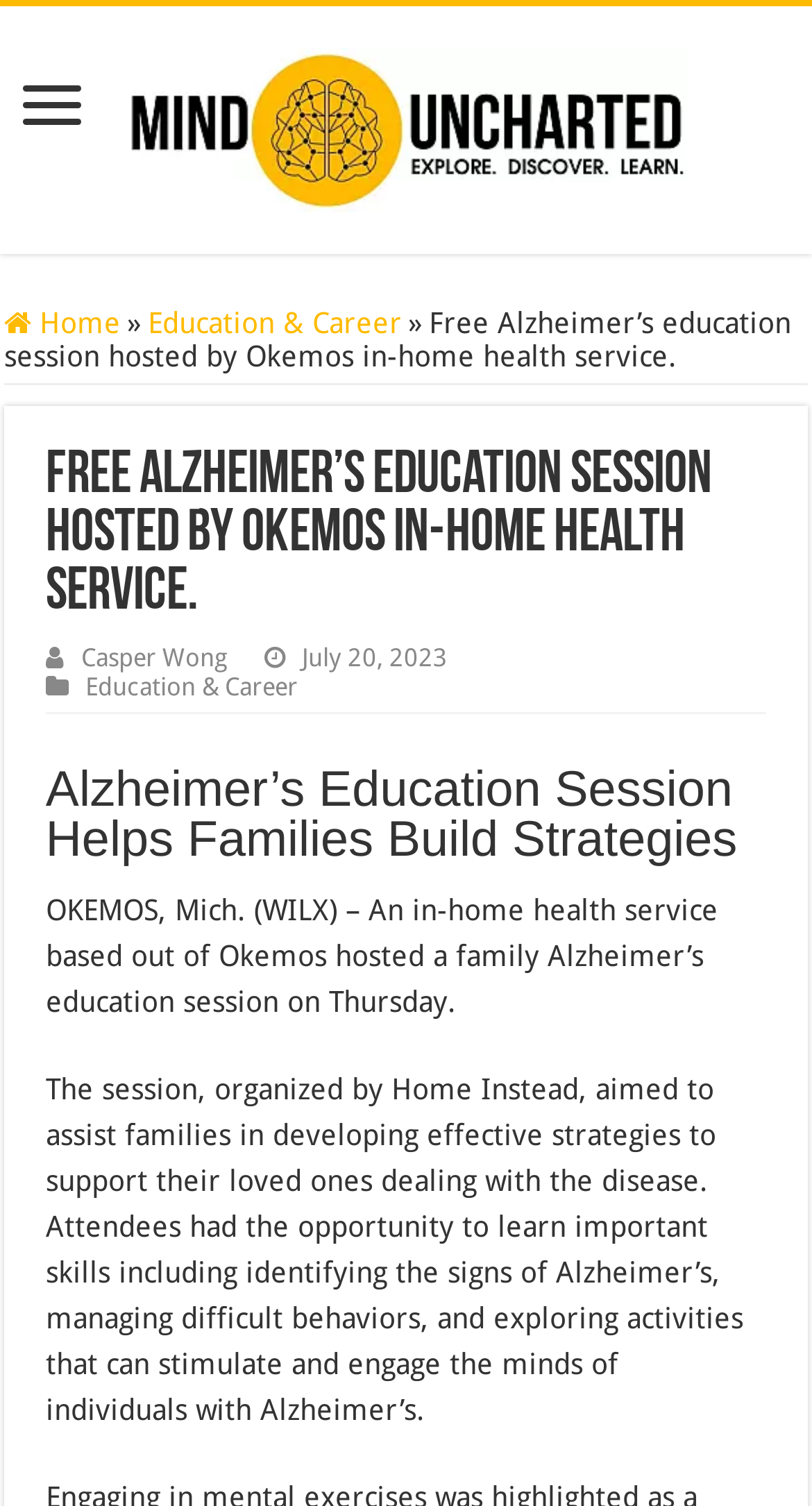Please look at the image and answer the question with a detailed explanation: What is the name of the in-home health service?

I found the answer by looking at the text content of the webpage, specifically the sentence 'The session, organized by Home Instead, aimed to assist families in developing effective strategies to support their loved ones dealing with the disease.' which mentions the name of the in-home health service.